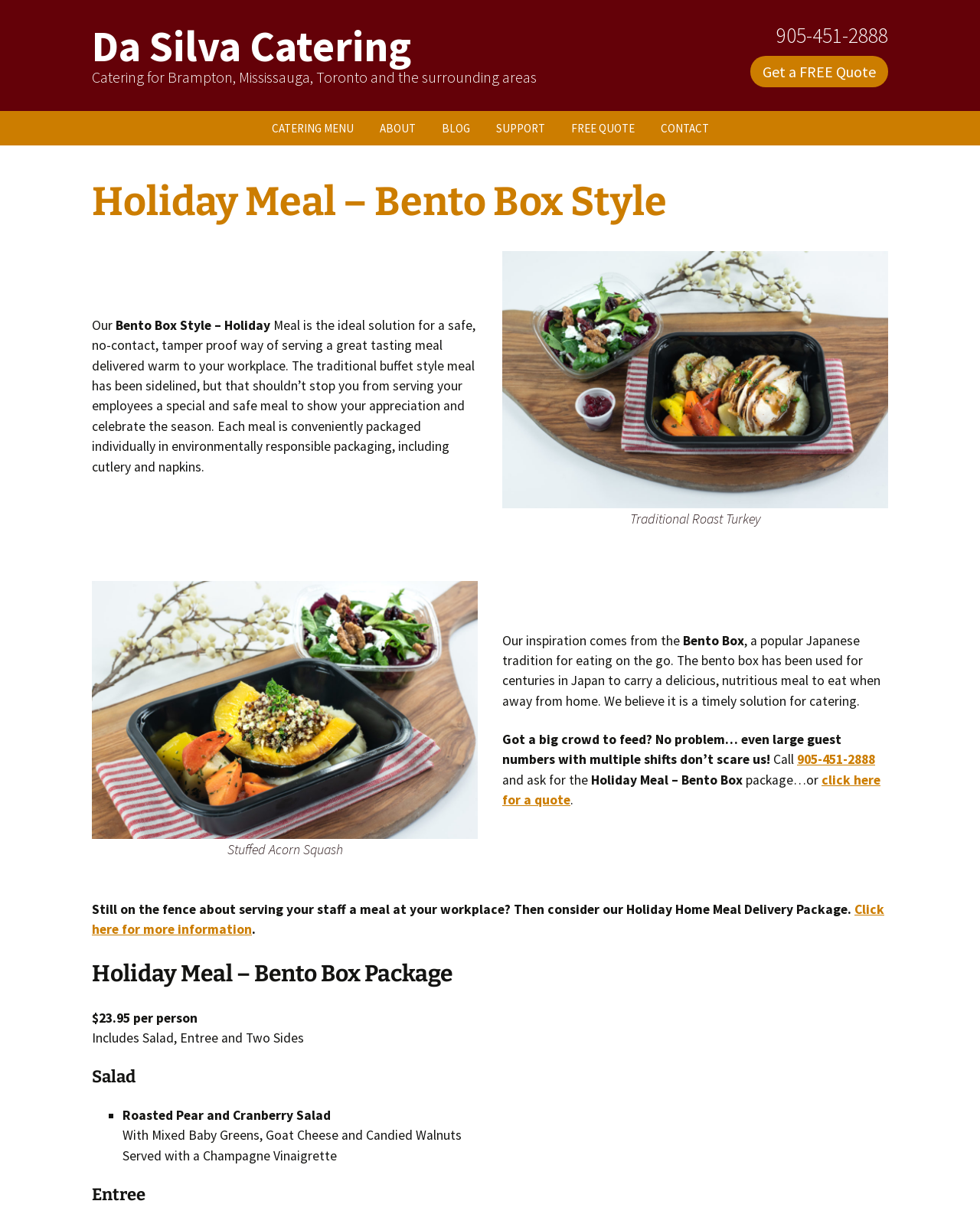Please locate the bounding box coordinates of the element that should be clicked to complete the given instruction: "View Legal Information".

None